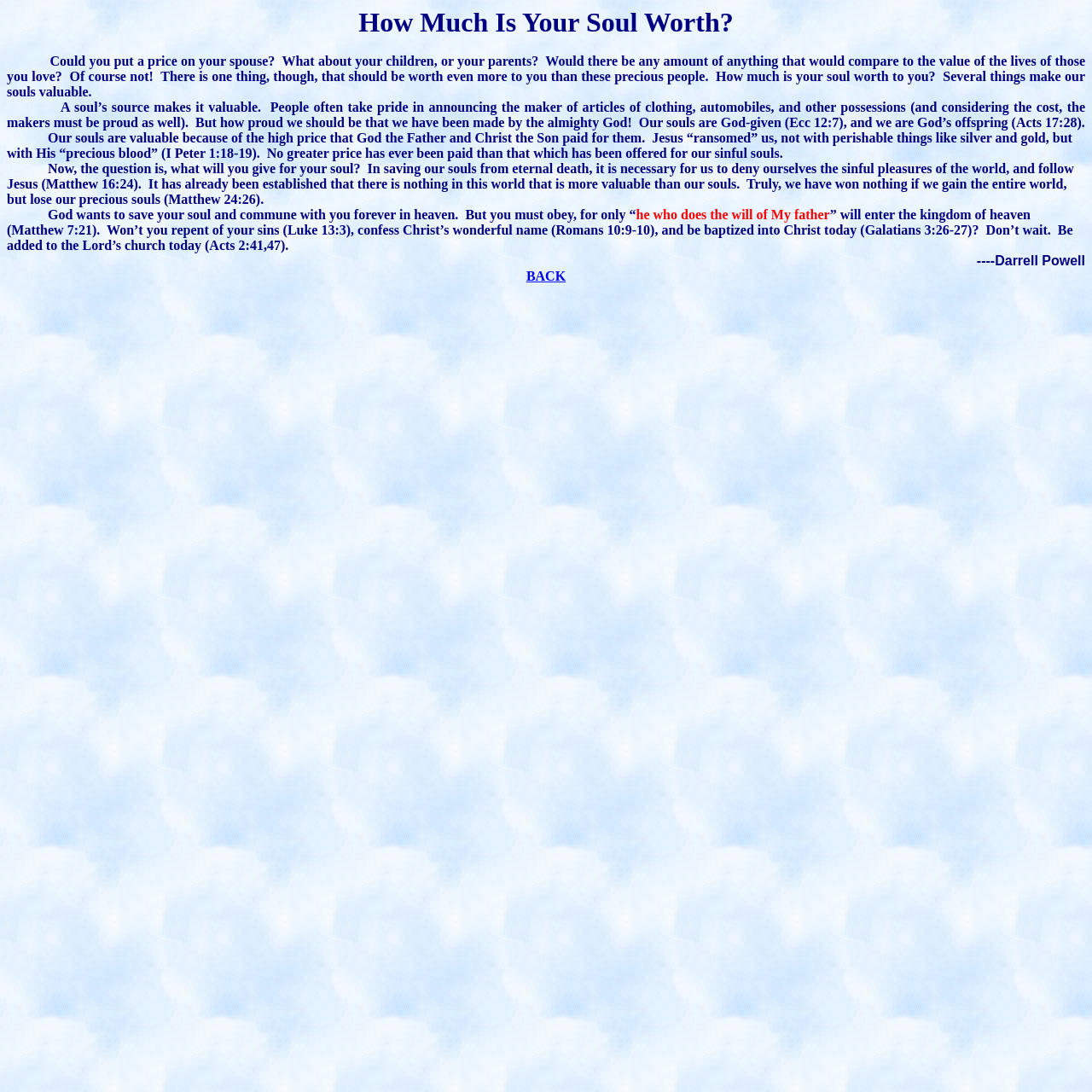Based on the image, give a detailed response to the question: What must we do to save our souls?

The webpage states that in order to save our souls from eternal death, it is necessary for us to deny ourselves the sinful pleasures of the world and follow Jesus, as stated in Matthew 16:24.